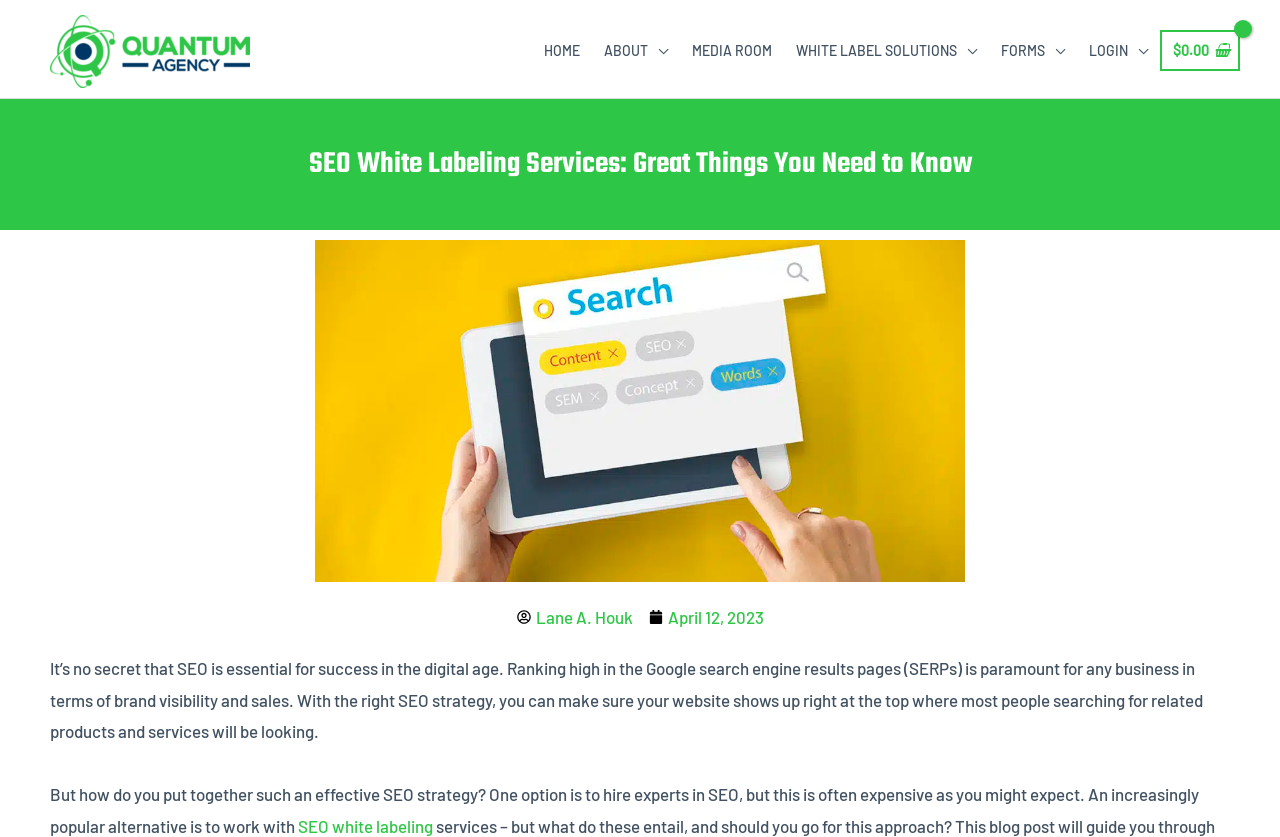What is the purpose of the 'View Shopping Cart' link?
Relying on the image, give a concise answer in one word or a brief phrase.

To view shopping cart